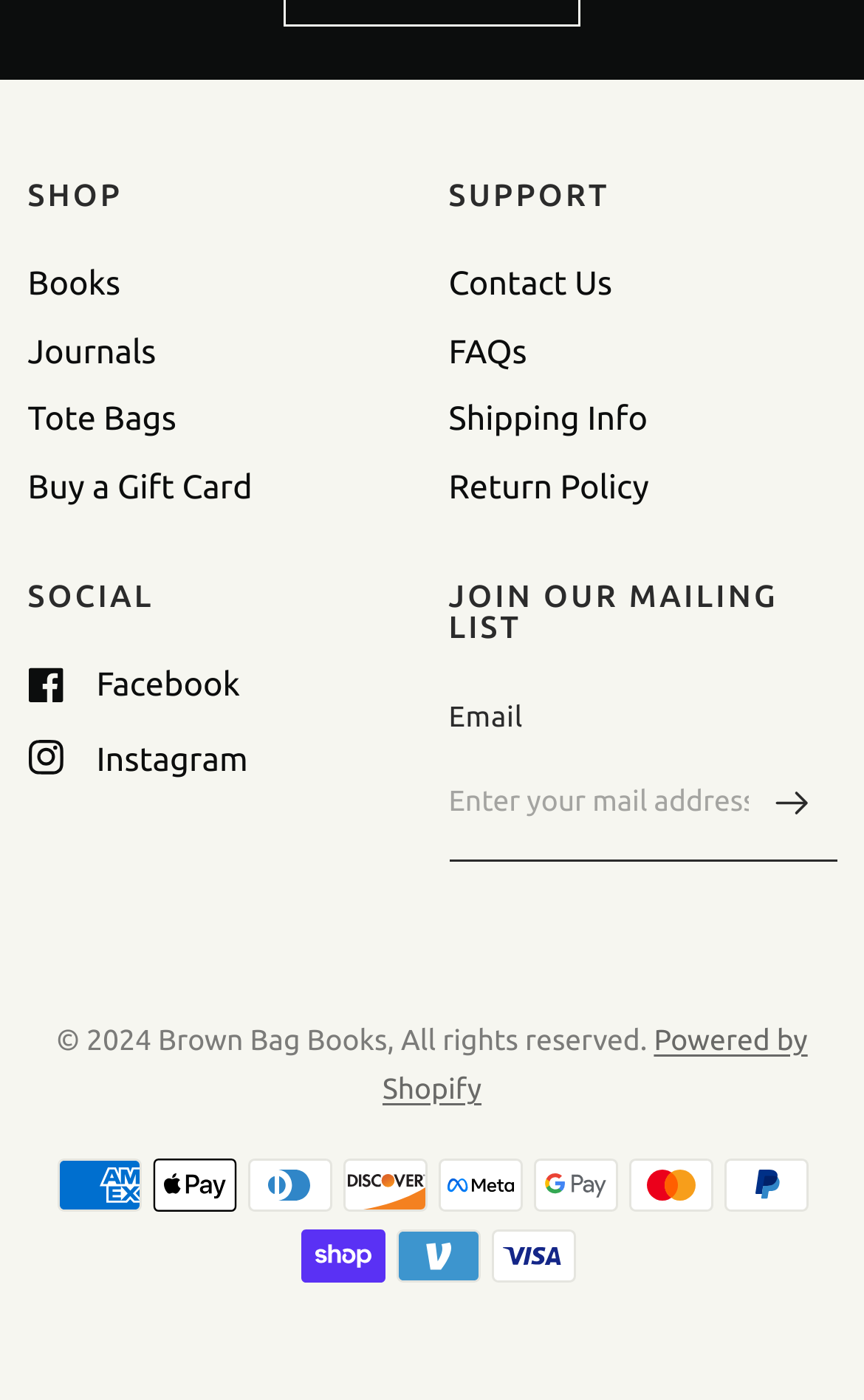Answer the question using only one word or a concise phrase: What payment methods are accepted on this website?

Multiple